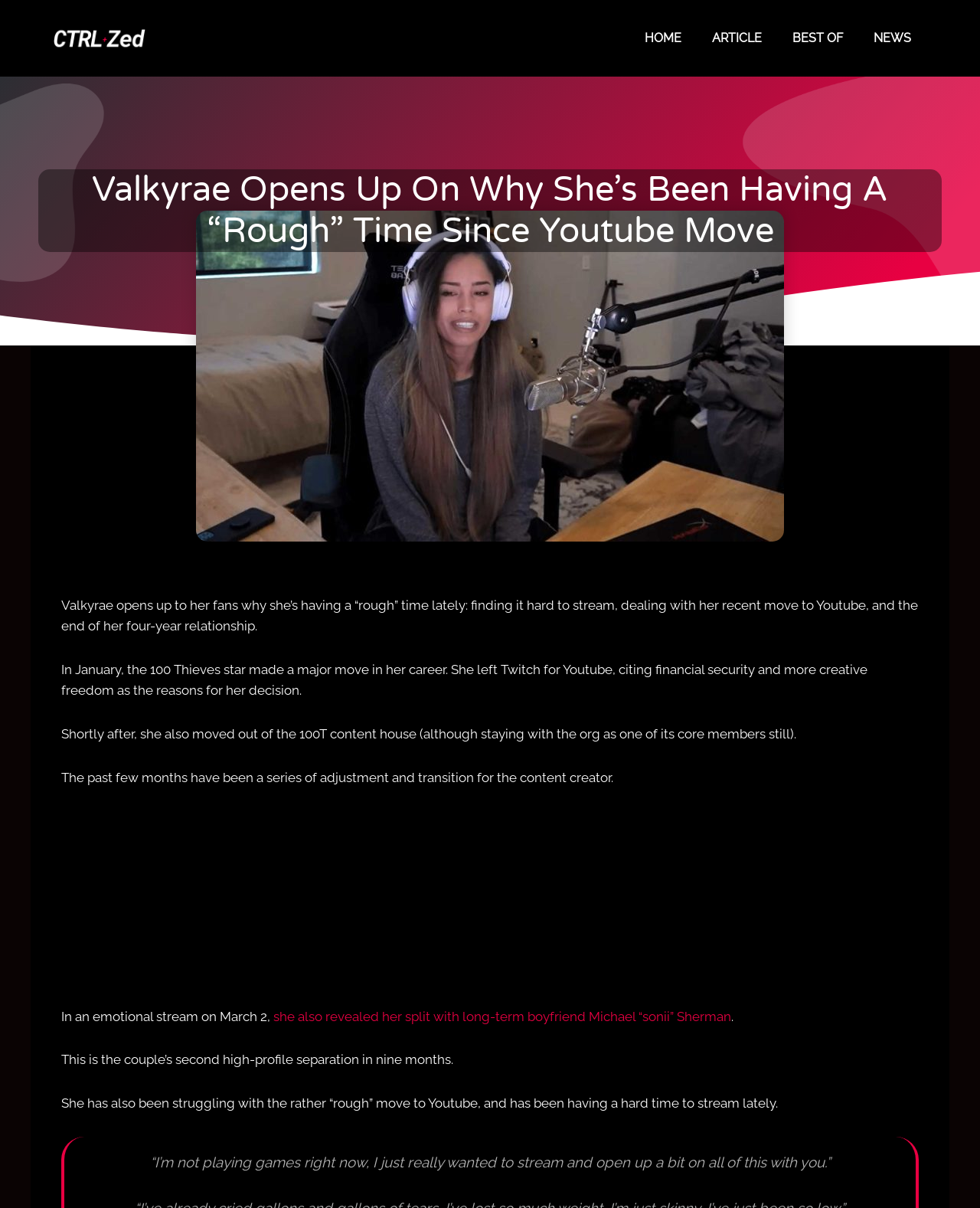Please determine the main heading text of this webpage.

Valkyrae Opens Up On Why She’s Been Having A “Rough” Time Since Youtube Move